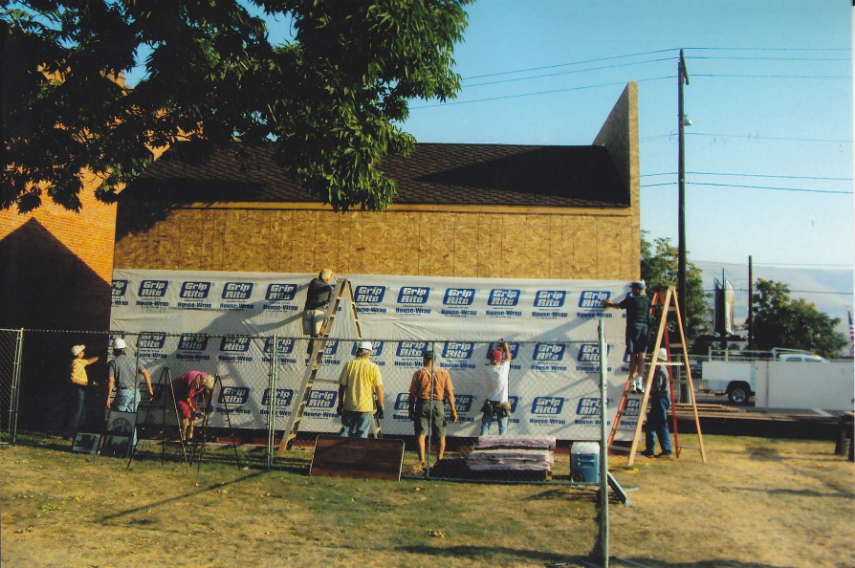Describe the important features and context of the image with as much detail as possible.

In this photo, a group of workers is actively engaged in construction activities on the exterior of a building, likely as part of restoration or renovation efforts. The scene is set in a sunny outdoor environment, showcasing a wooden structure that is partially covered with protective sheeting labeled "Grip-Rite." Several individuals are seen on ladders and the ground, coordinating their efforts to secure the materials. The background includes a lush green tree providing shade, while visible utility poles and a nearby parked vehicle hint at a bustling urban setting. This image illustrates community involvement and teamwork in preserving the historical significance of the Territorial Capitol in Lewiston, Idaho, which served as the Territorial Capitol for a brief period before being relocated to Boise in 1864.